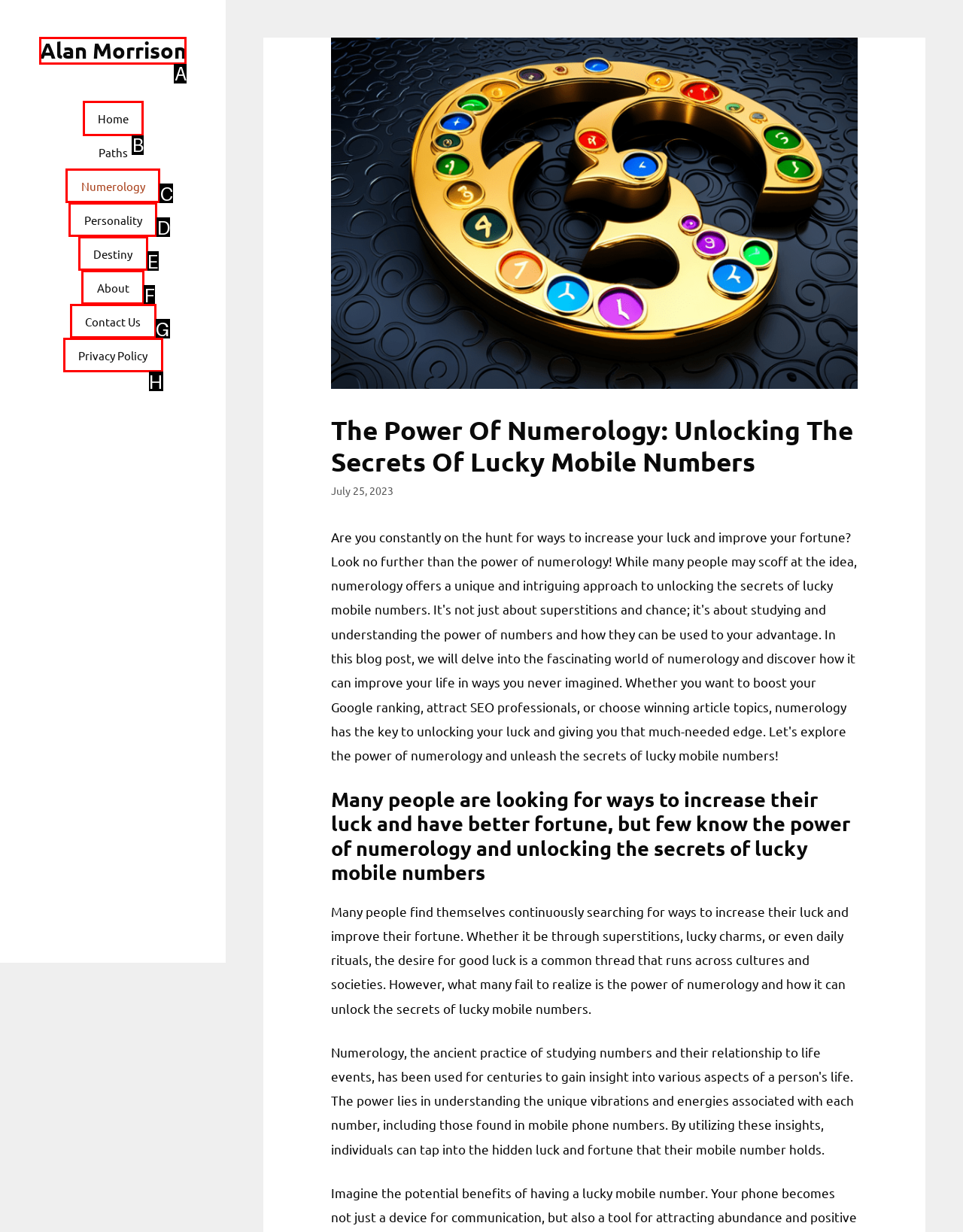Indicate the HTML element to be clicked to accomplish this task: Click on the 'Home' link Respond using the letter of the correct option.

B